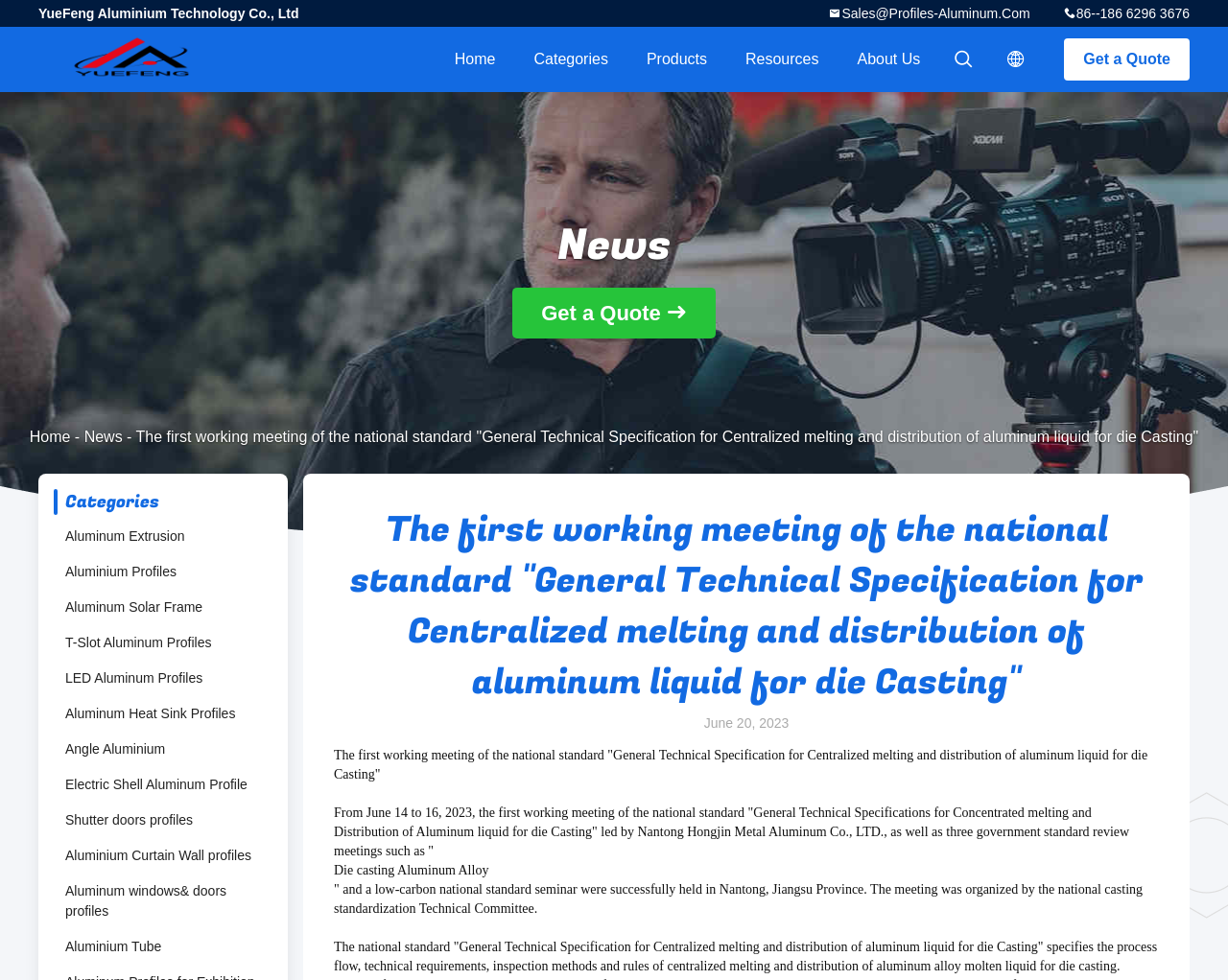Can you extract the primary headline text from the webpage?

The first working meeting of the national standard "General Technical Specification for Centralized melting and distribution of aluminum liquid for die Casting"